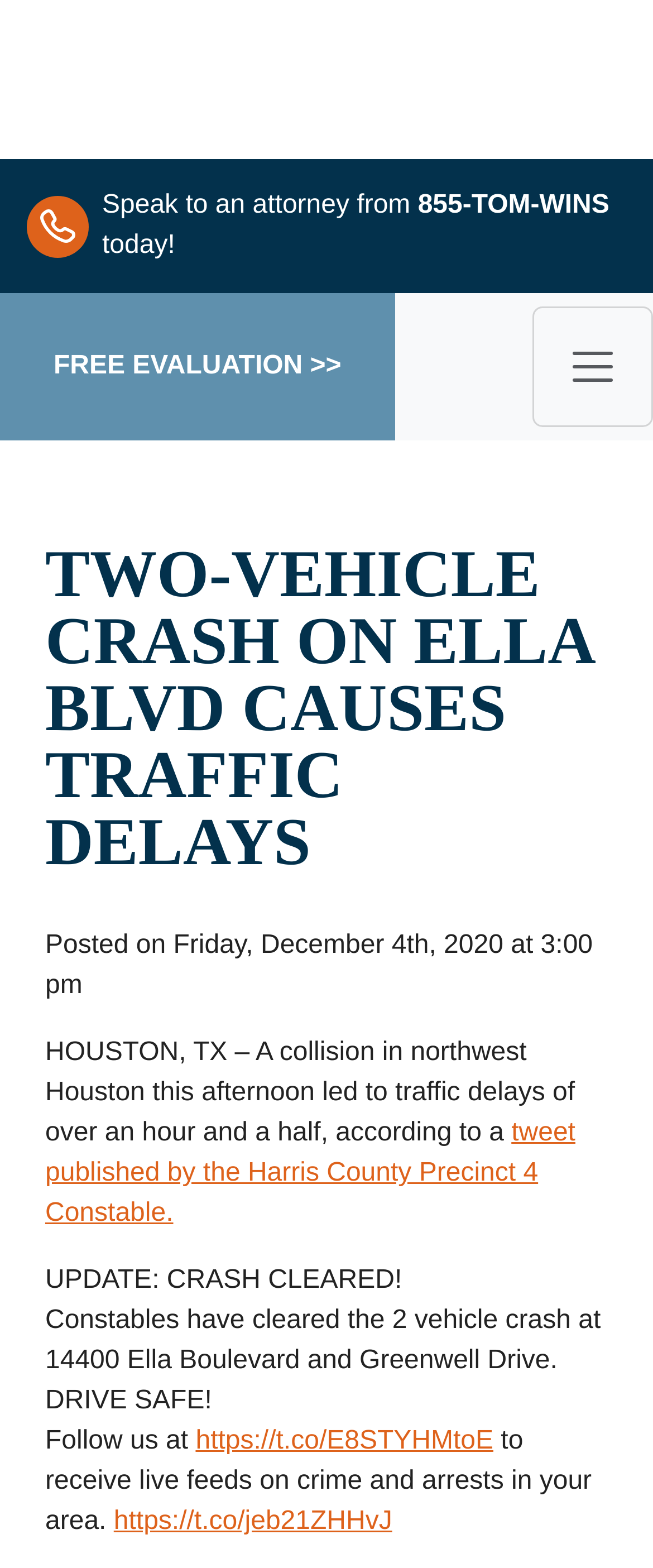Find the headline of the webpage and generate its text content.

TWO-VEHICLE CRASH ON ELLA BLVD CAUSES TRAFFIC DELAYS